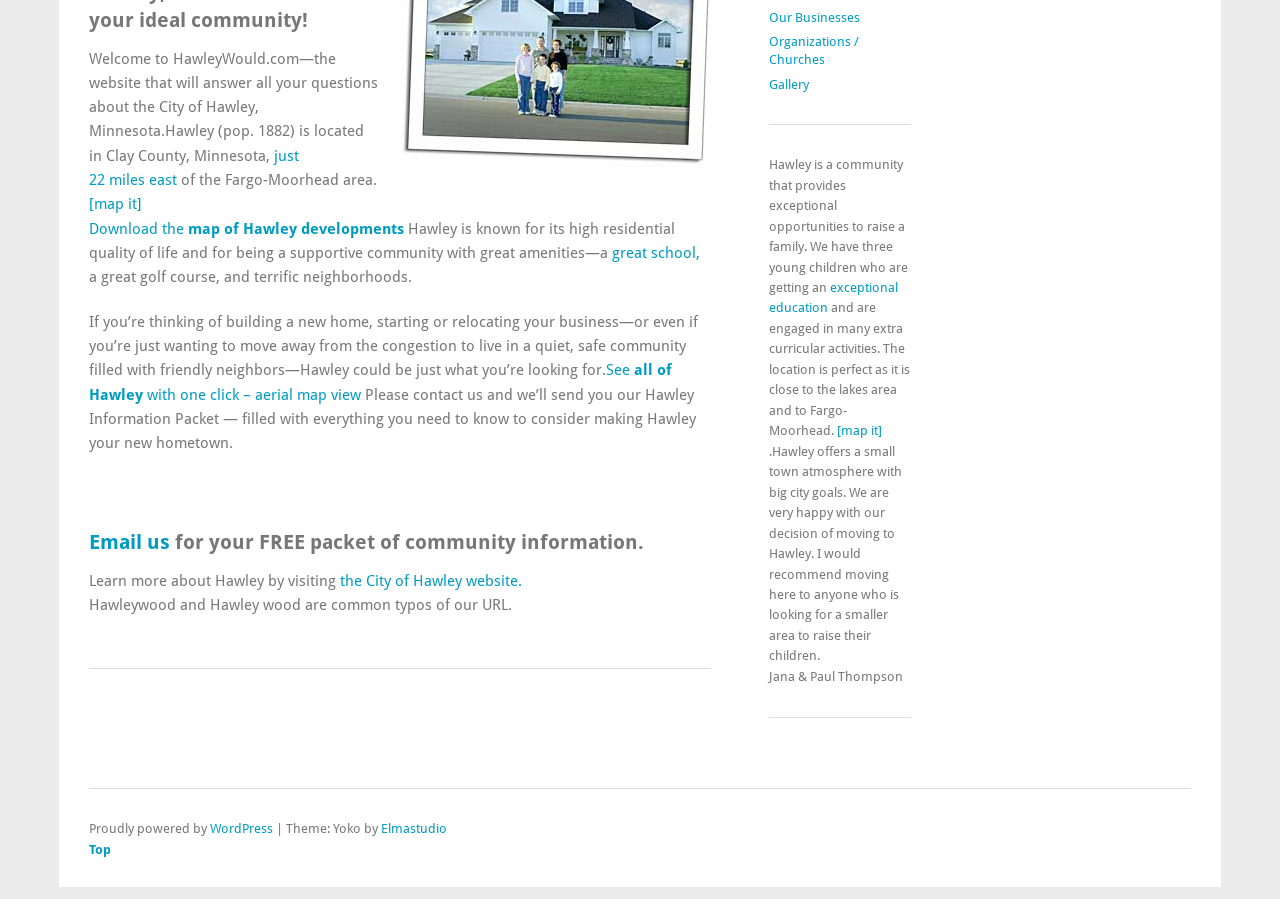Identify the bounding box coordinates for the UI element described as follows: just 22 miles east. Use the format (top-left x, top-left y, bottom-right x, bottom-right y) and ensure all values are floating point numbers between 0 and 1.

[0.07, 0.163, 0.234, 0.21]